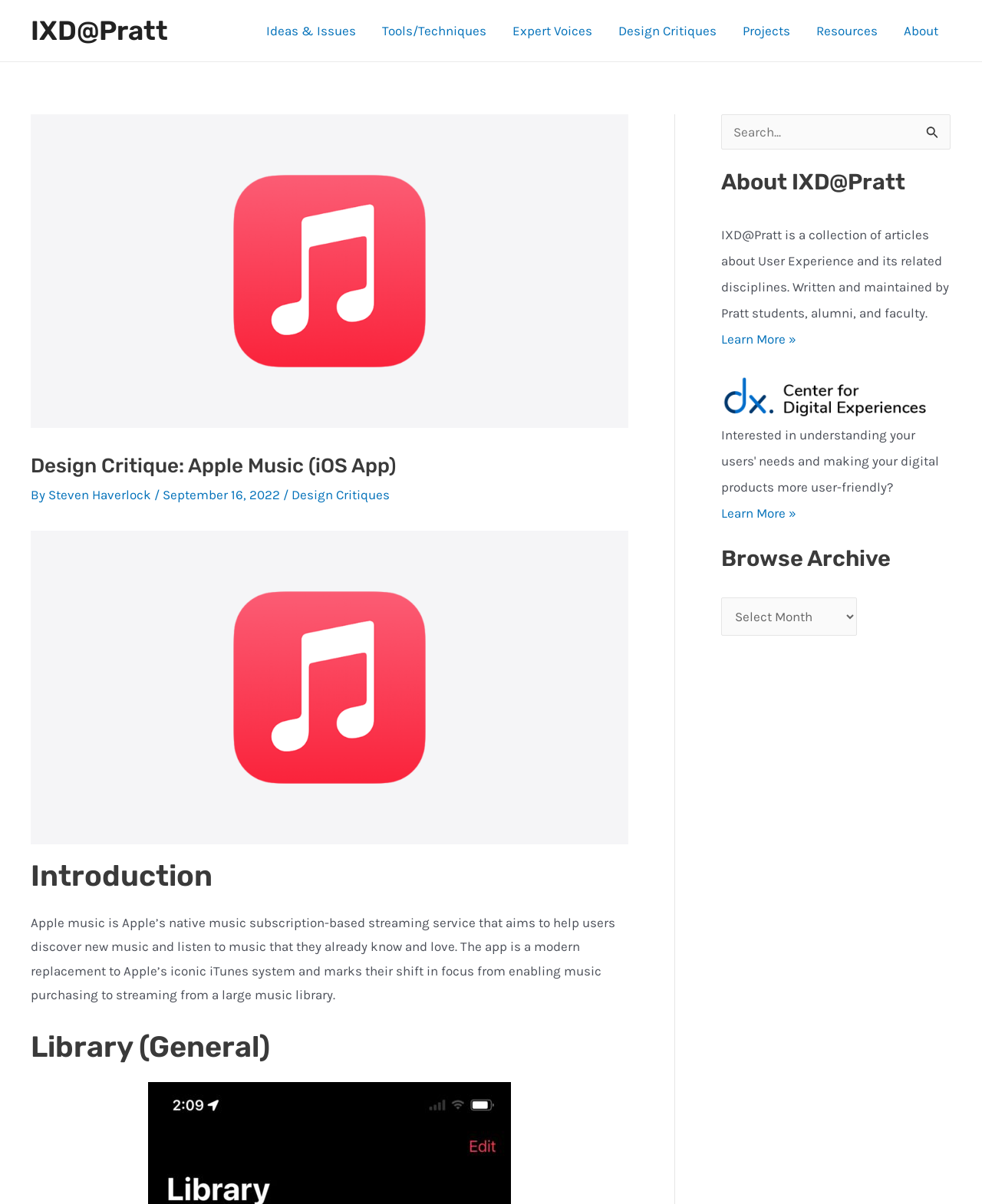Describe all the key features and sections of the webpage thoroughly.

The webpage is a design critique of Apple Music's iOS app, presented by IXD@Pratt. At the top left, there is a link to "IXD@Pratt" and a navigation menu with seven links: "Ideas & Issues", "Tools/Techniques", "Expert Voices", "Design Critiques", "Projects", "Resources", and "About". 

Below the navigation menu, there is a header section with a heading that reads "Design Critique: Apple Music (iOS App)". This is followed by the author's name, "Steven Haverlock", and the date "September 16, 2022". 

To the right of the header section, there is a figure, likely an image related to the design critique. Below the figure, there is a heading that reads "Introduction", followed by a paragraph of text that describes Apple Music as a music subscription-based streaming service.

Further down the page, there are three sections with headings: "Library (General)", "About IXD@Pratt", and "Browse Archive". The "About IXD@Pratt" section contains a brief description of IXD@Pratt as a collection of articles about User Experience and its related disciplines, along with a "Learn More" link. The "Browse Archive" section has a combobox that allows users to browse the archive.

On the right side of the page, there is a search bar with a search button and a magnifying glass icon. Below the search bar, there are three complementary sections, each containing a figure or an image, and a link to "Learn More" or "Logo for the Center for Digital Experiences".